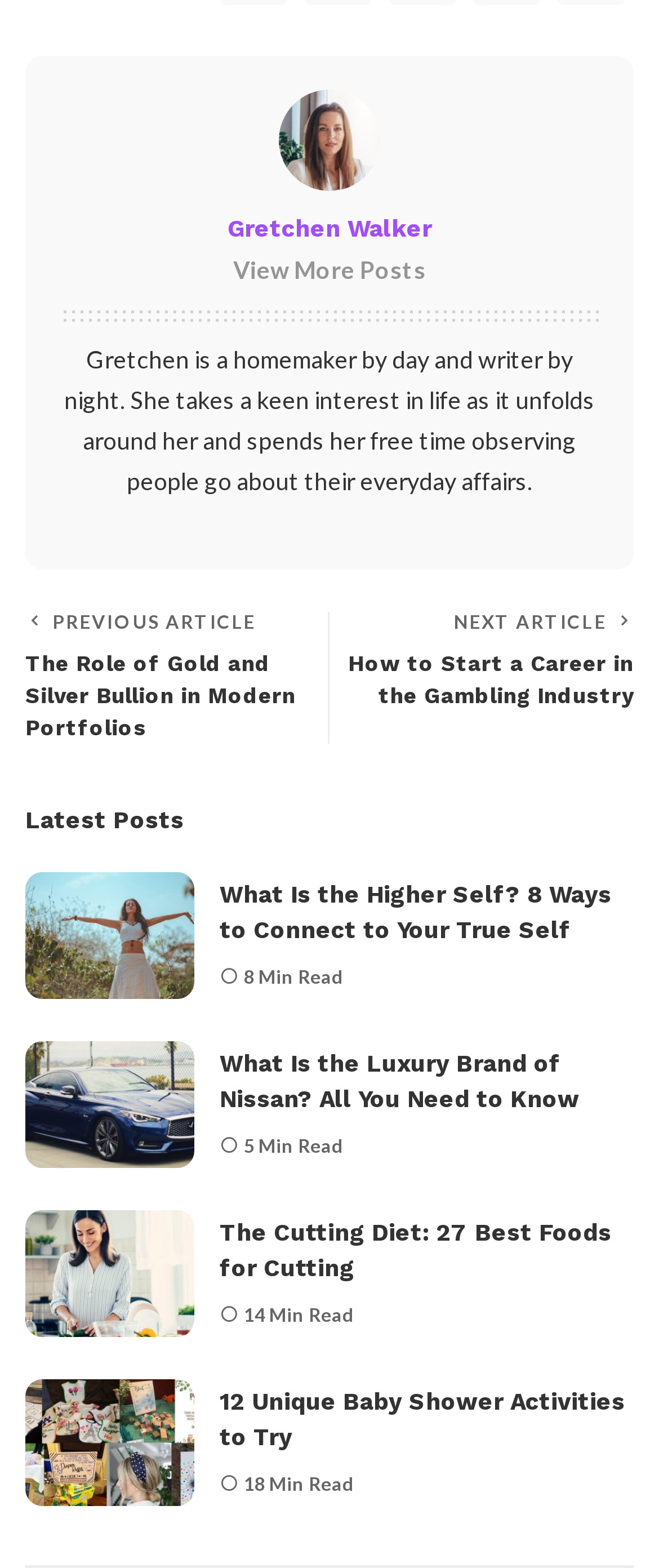What is the reading time of the third article? Based on the image, give a response in one word or a short phrase.

14 Min Read